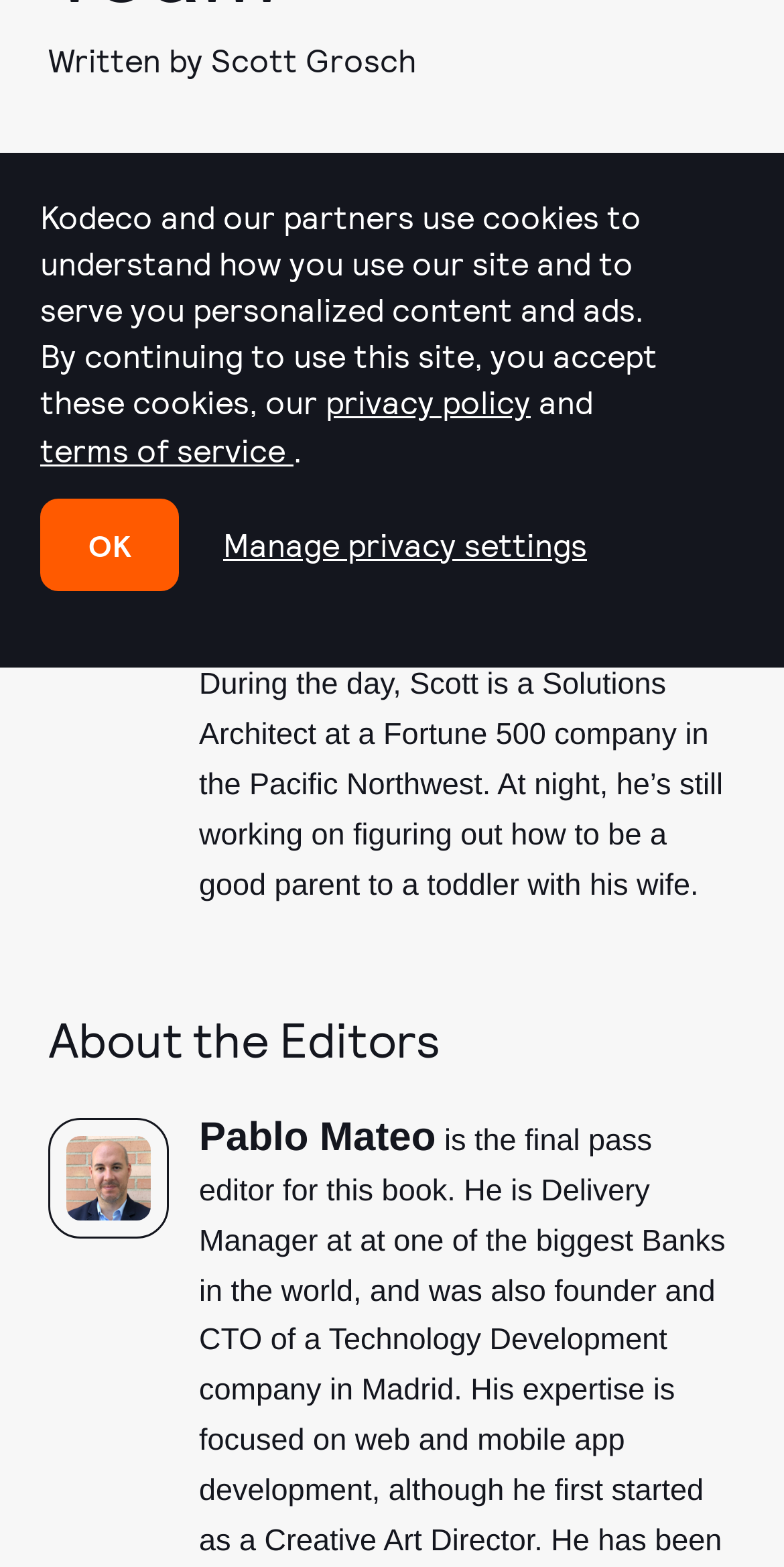From the element description OK, predict the bounding box coordinates of the UI element. The coordinates must be specified in the format (top-left x, top-left y, bottom-right x, bottom-right y) and should be within the 0 to 1 range.

[0.051, 0.318, 0.228, 0.377]